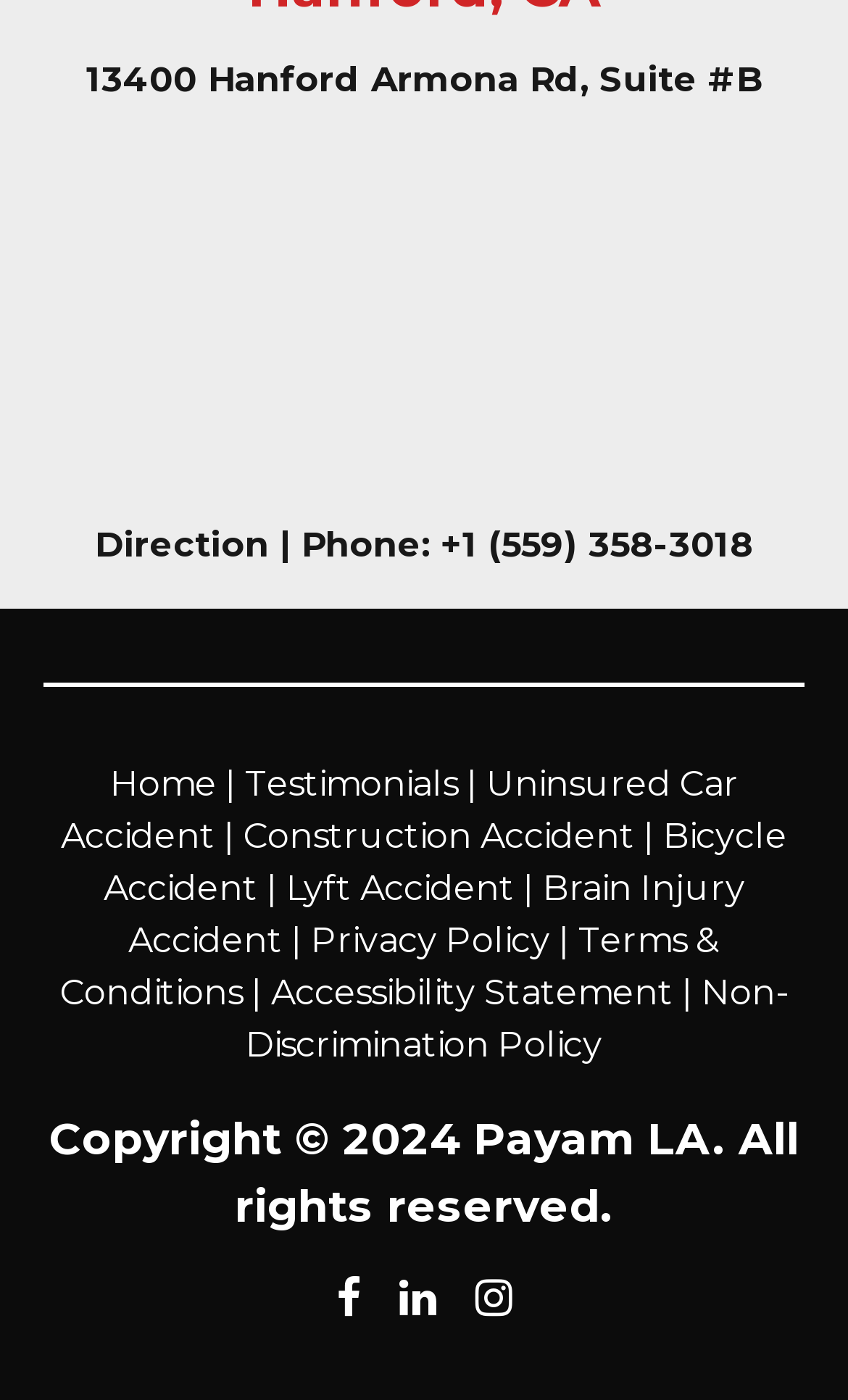How many social media links are at the bottom of the webpage?
Please give a detailed and elaborate explanation in response to the question.

At the bottom of the webpage, there are three social media links, represented by icons with coordinates [0.396, 0.911, 0.424, 0.943], [0.471, 0.911, 0.514, 0.943], and [0.56, 0.911, 0.604, 0.943] respectively.